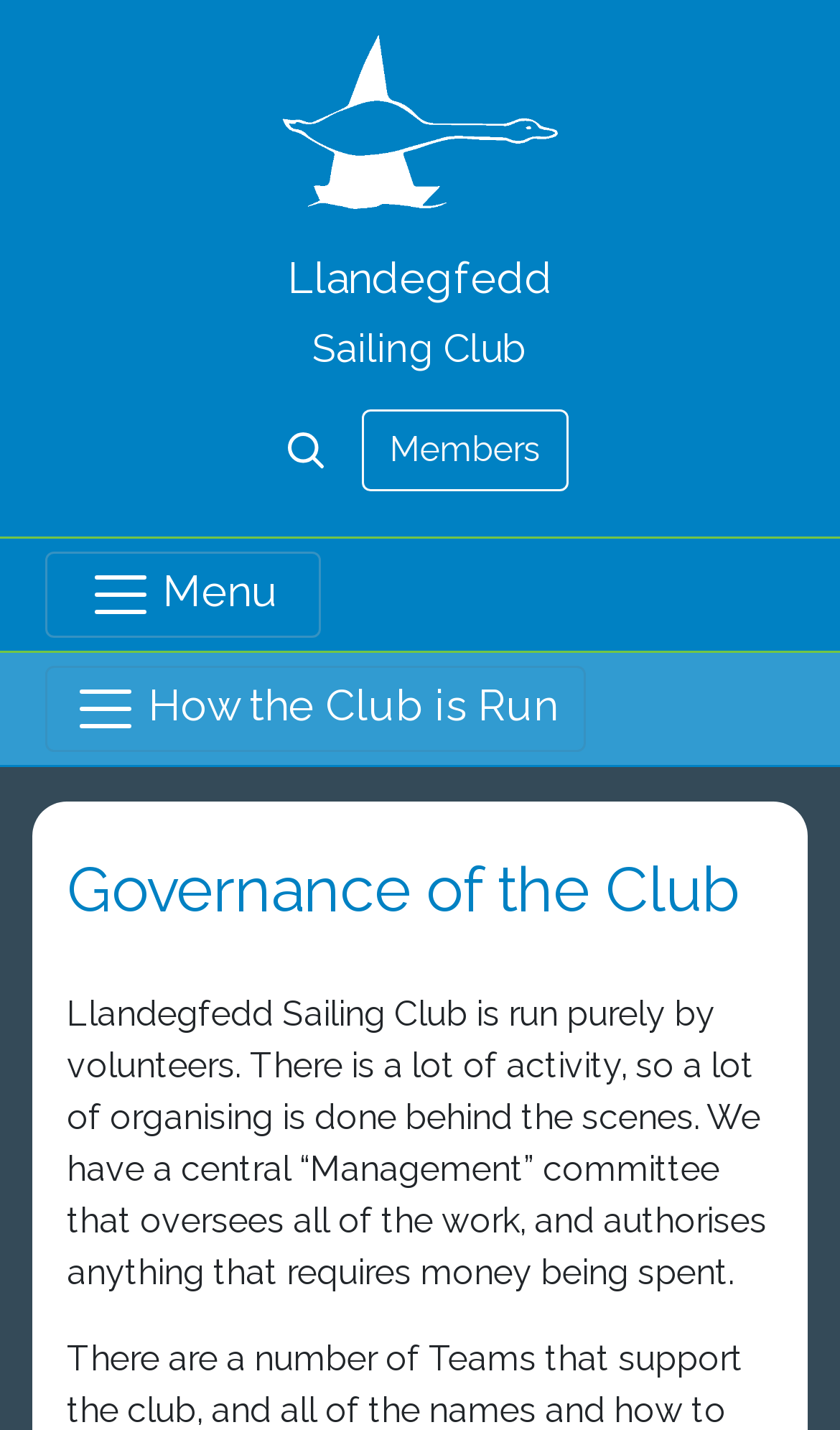Answer the following query with a single word or phrase:
How many buttons are in the navigation menu?

Two